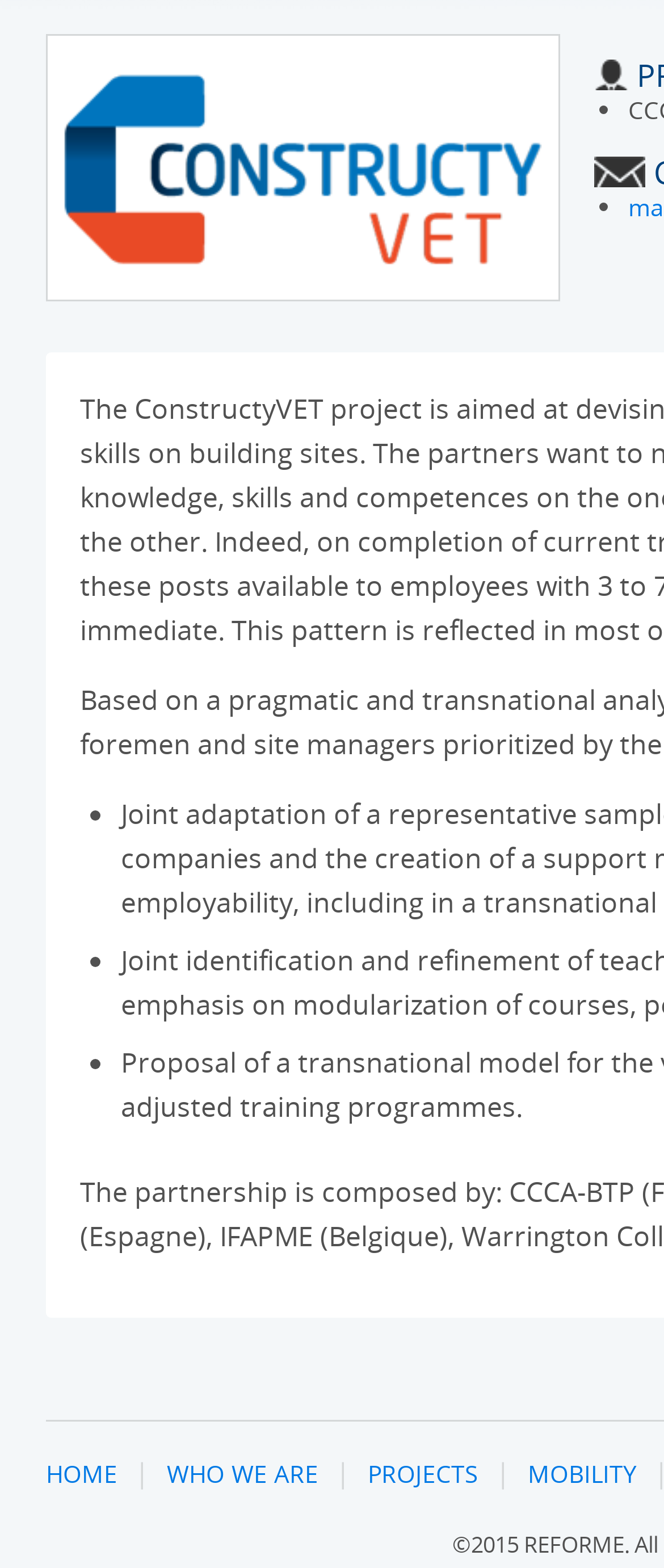Identify the bounding box coordinates for the UI element mentioned here: "What Our Clients Are Saying". Provide the coordinates as four float values between 0 and 1, i.e., [left, top, right, bottom].

None